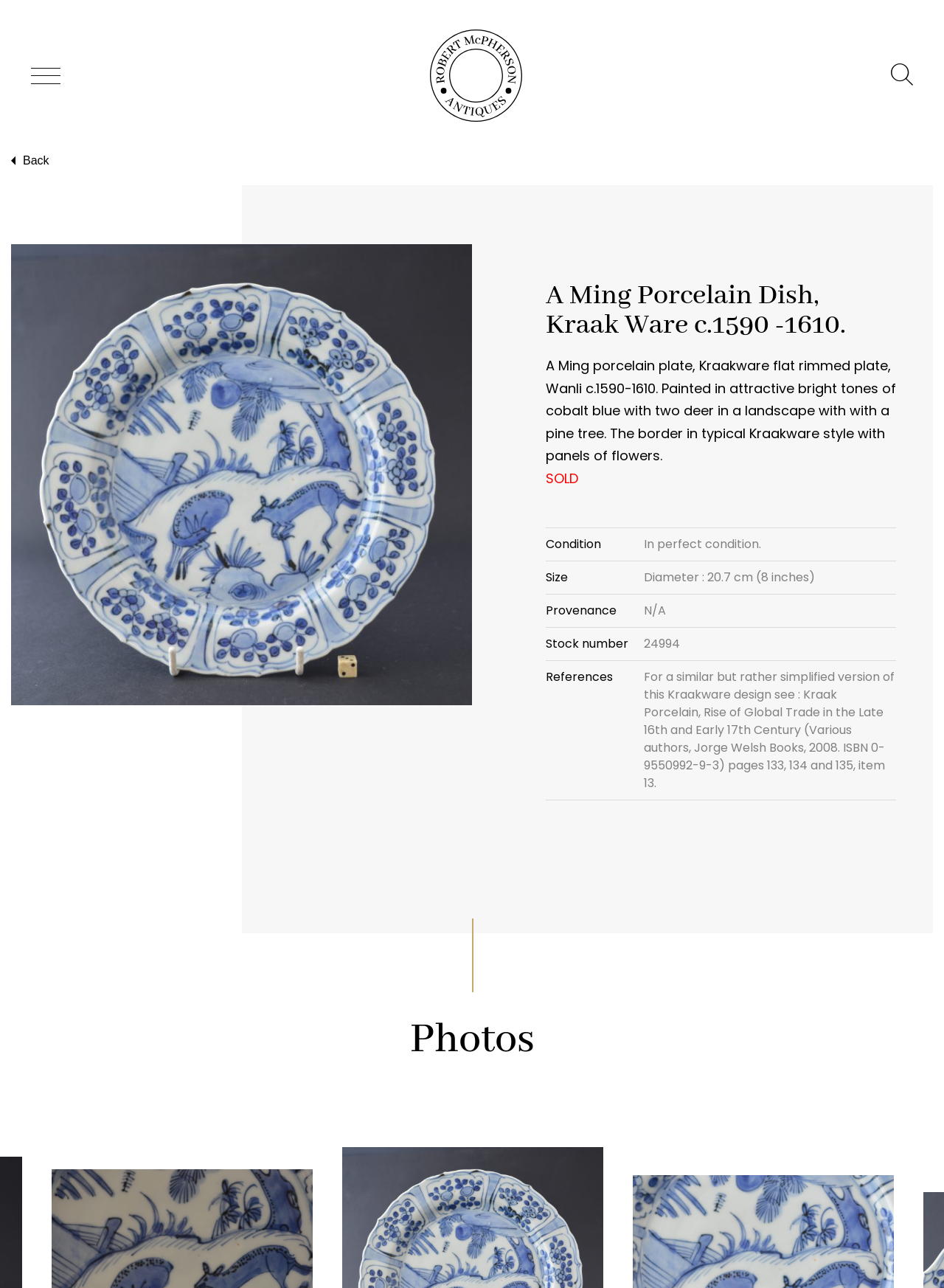Find the headline of the webpage and generate its text content.

A Ming Porcelain Dish, Kraak Ware c.1590 -1610.